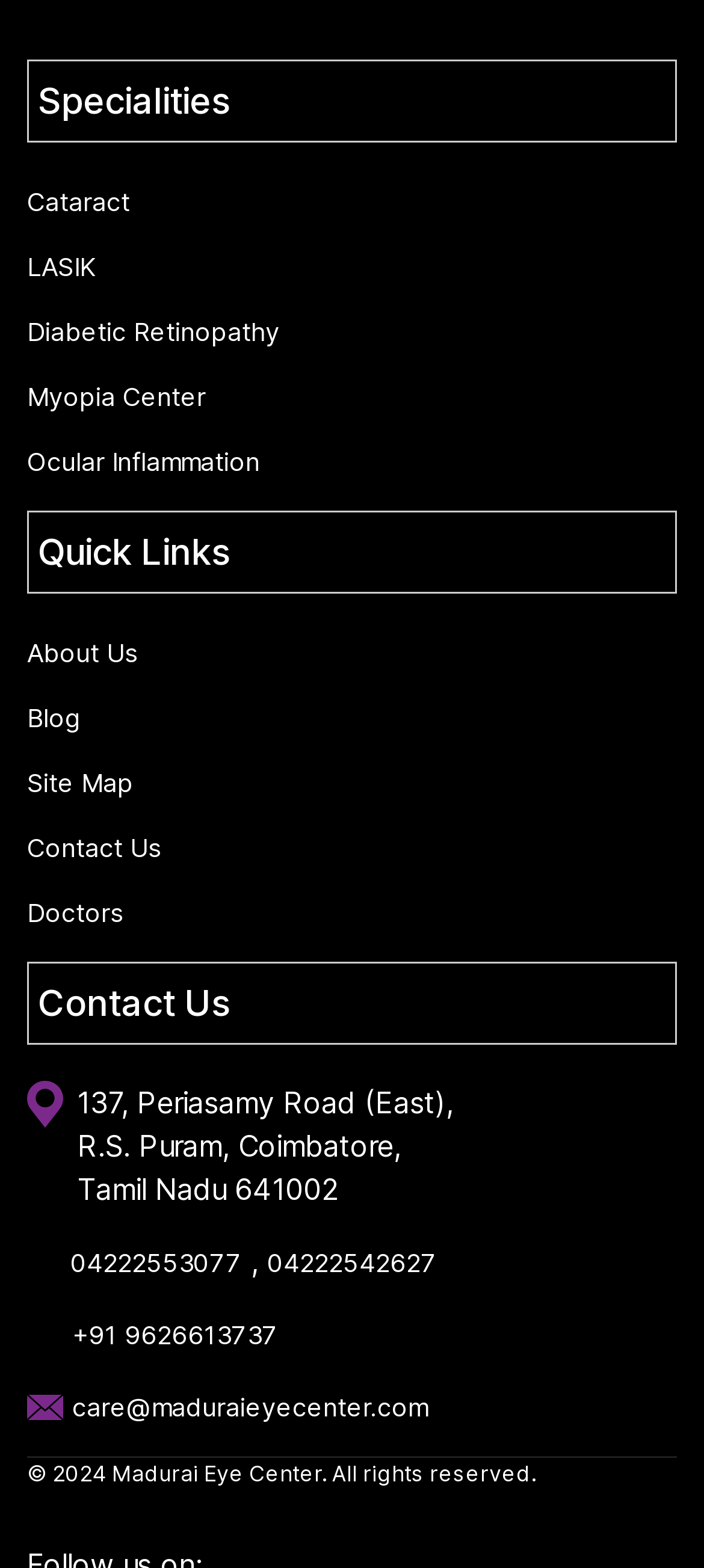Respond to the following question using a concise word or phrase: 
How many social media links are there?

5